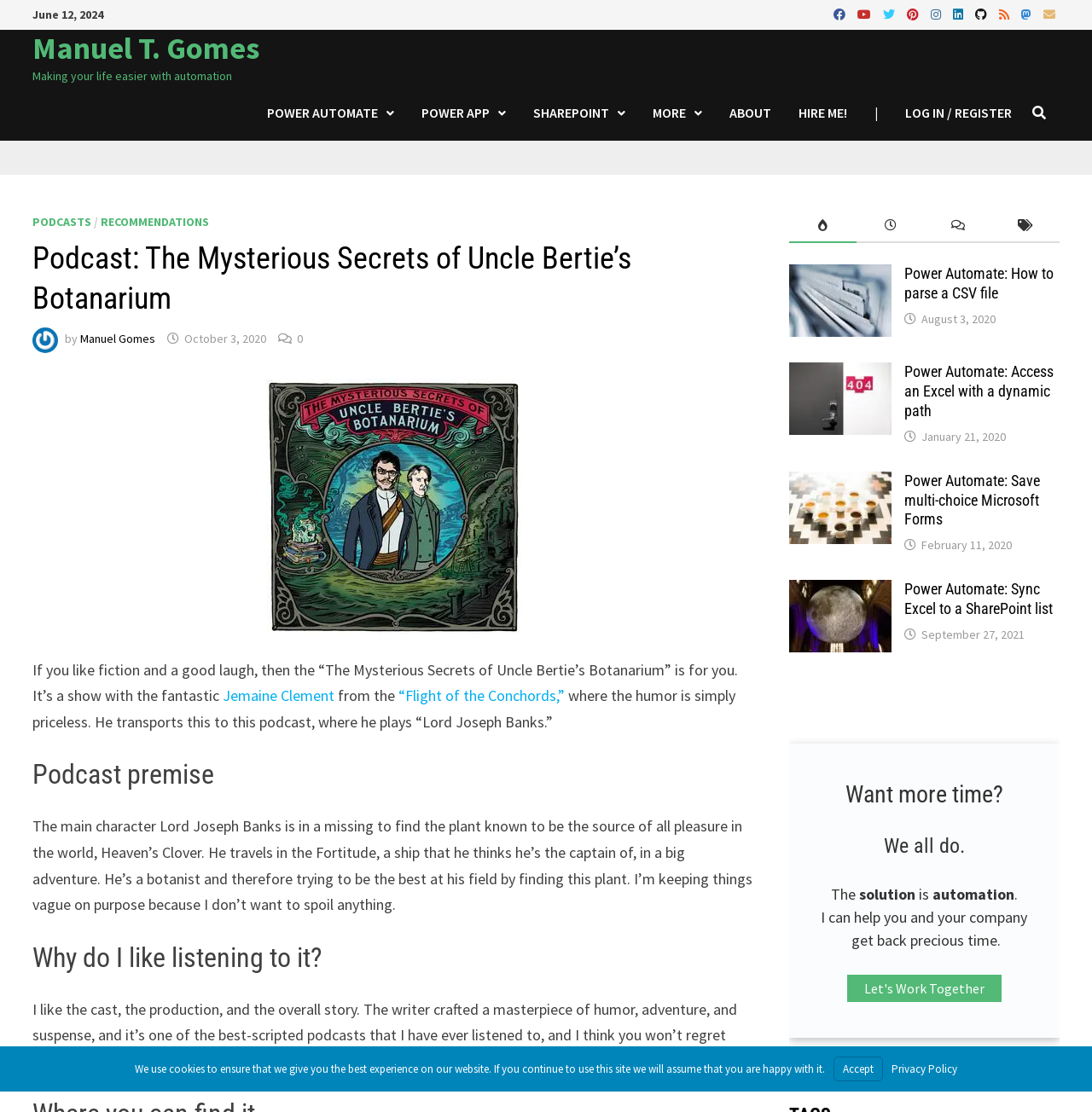What is the name of the podcast? Refer to the image and provide a one-word or short phrase answer.

The Mysterious Secrets of Uncle Bertie's Botanarium